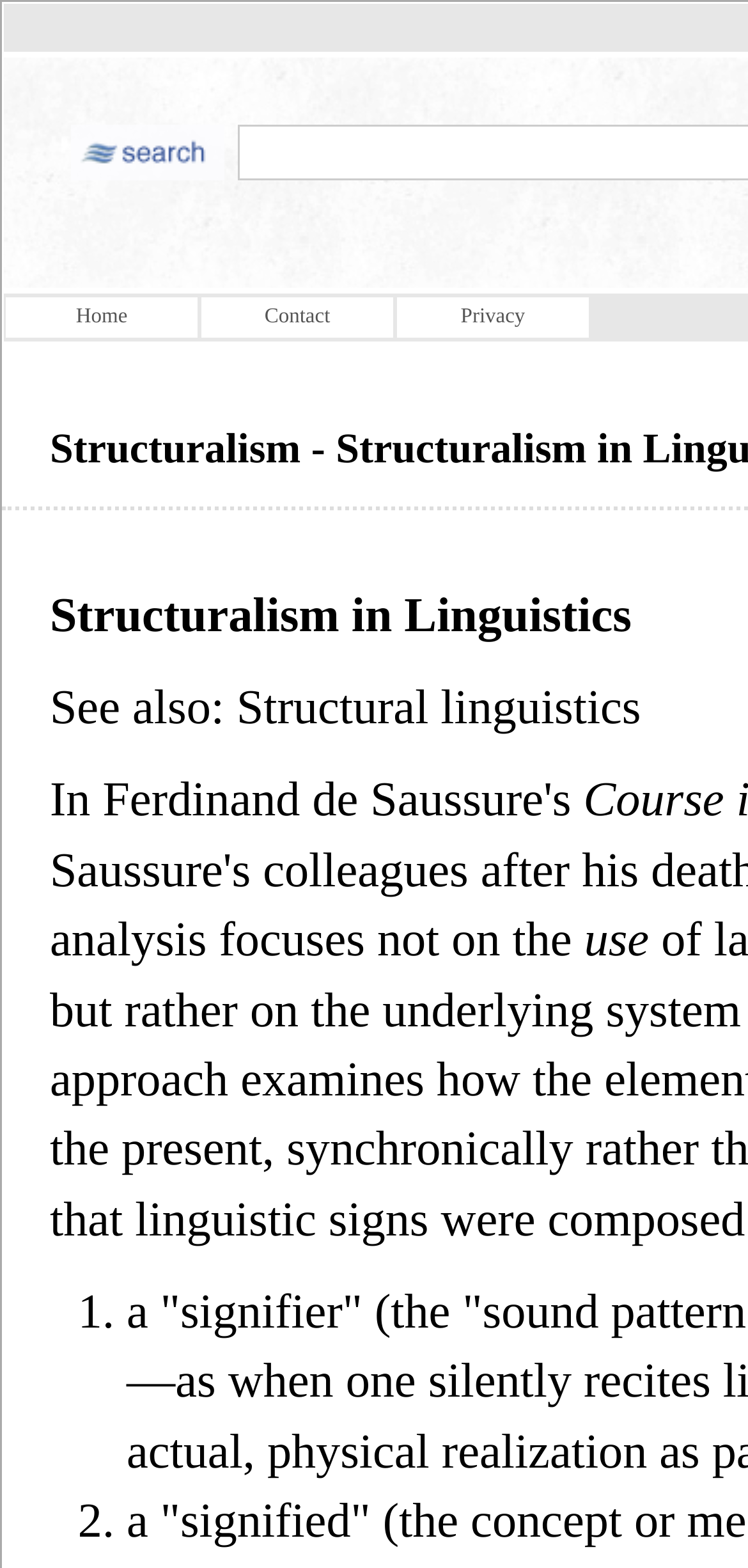Find the bounding box coordinates for the UI element whose description is: "Privacy". The coordinates should be four float numbers between 0 and 1, in the format [left, top, right, bottom].

[0.531, 0.19, 0.787, 0.215]